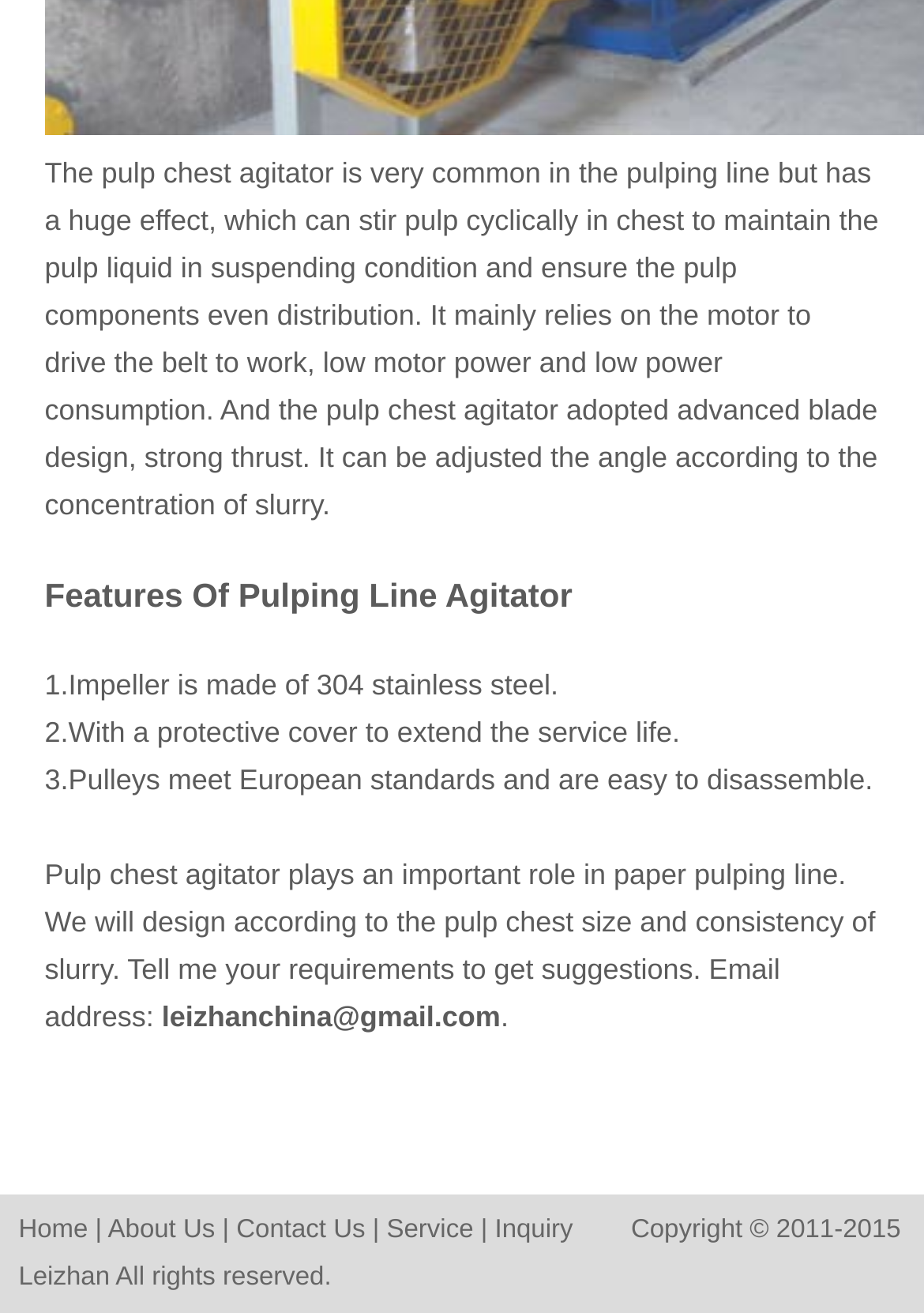Refer to the screenshot and answer the following question in detail:
What is the year range of the copyright?

I found the answer by looking at the copyright information at the bottom of the webpage. The copyright notice mentions the years 2011-2015.